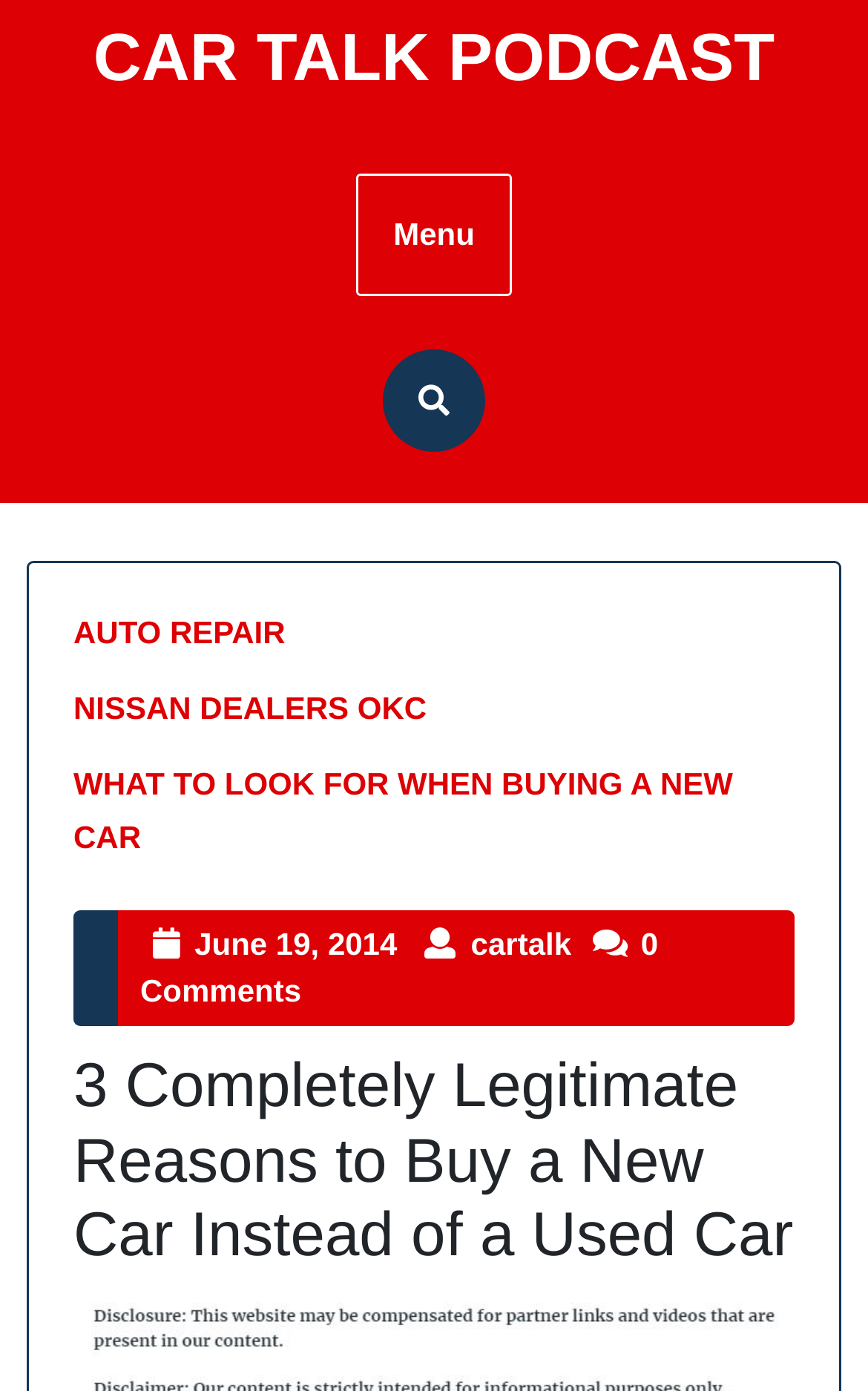What is the date of the current article?
Look at the image and answer with only one word or phrase.

June 19, 2014